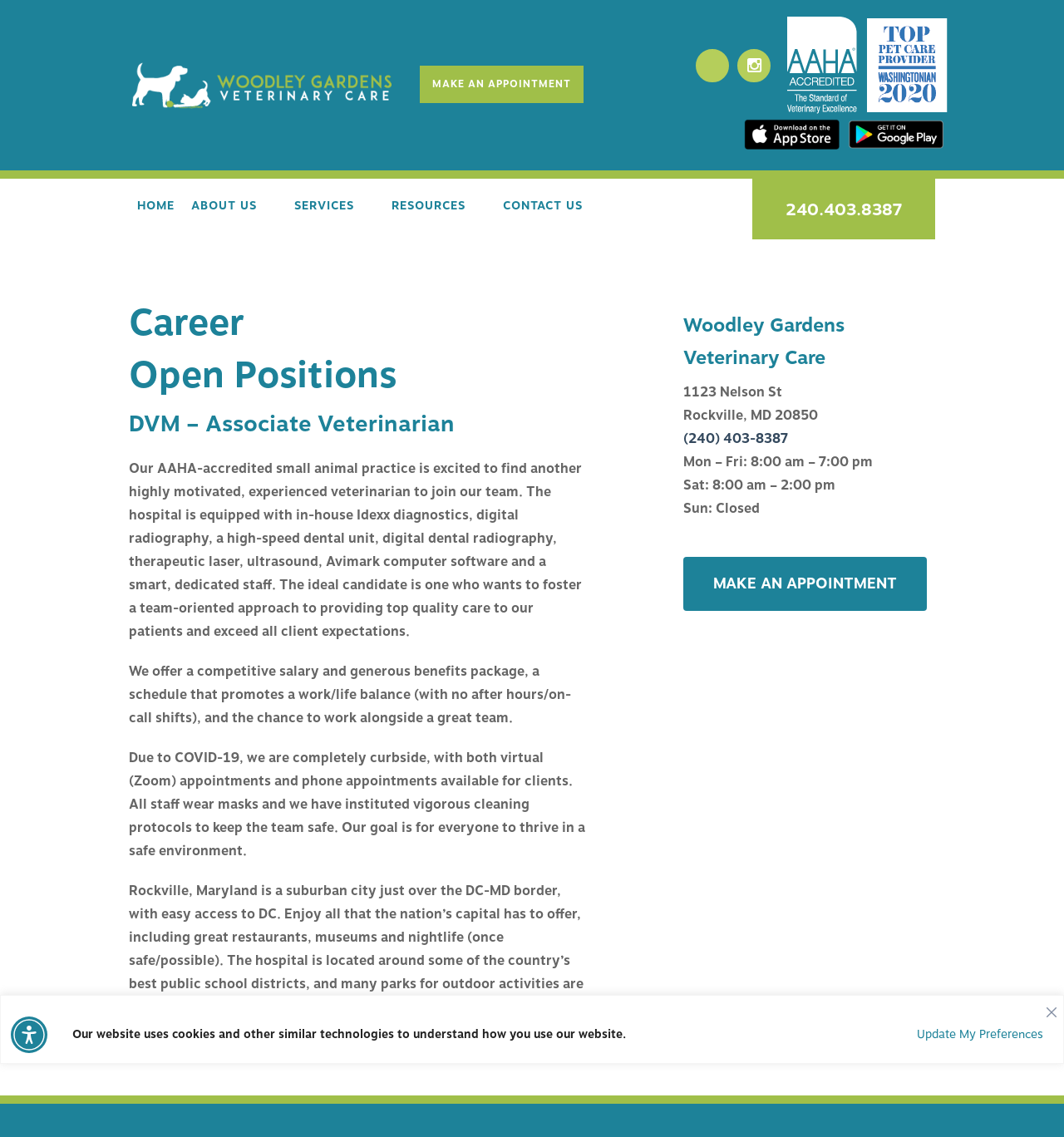What is the benefit of working at this veterinary care?
Based on the image, provide a one-word or brief-phrase response.

Competitive salary and generous benefits package